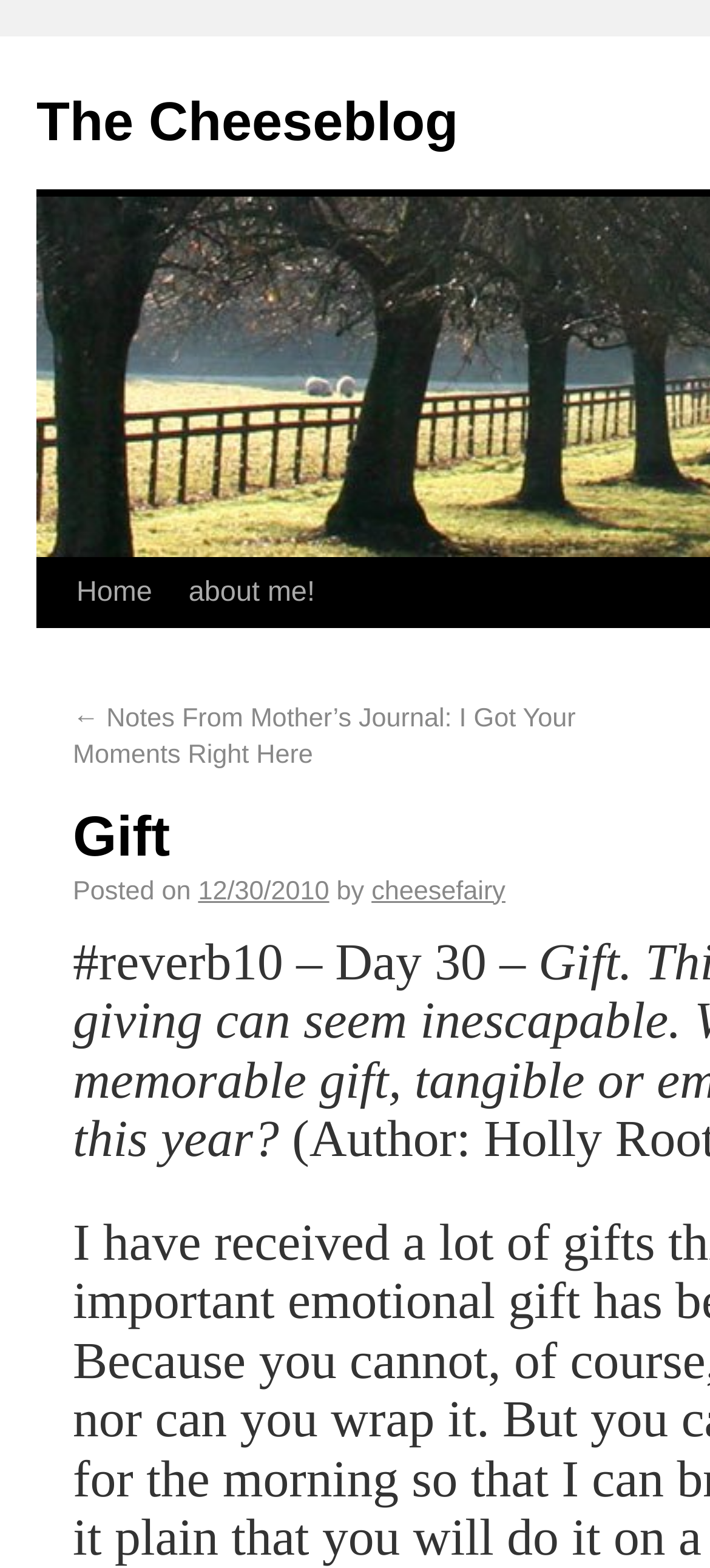Refer to the screenshot and answer the following question in detail:
What is the title of the latest article?

I found the link '← Notes From Mother’s Journal: I Got Your Moments Right Here' which appears to be the title of the latest article.